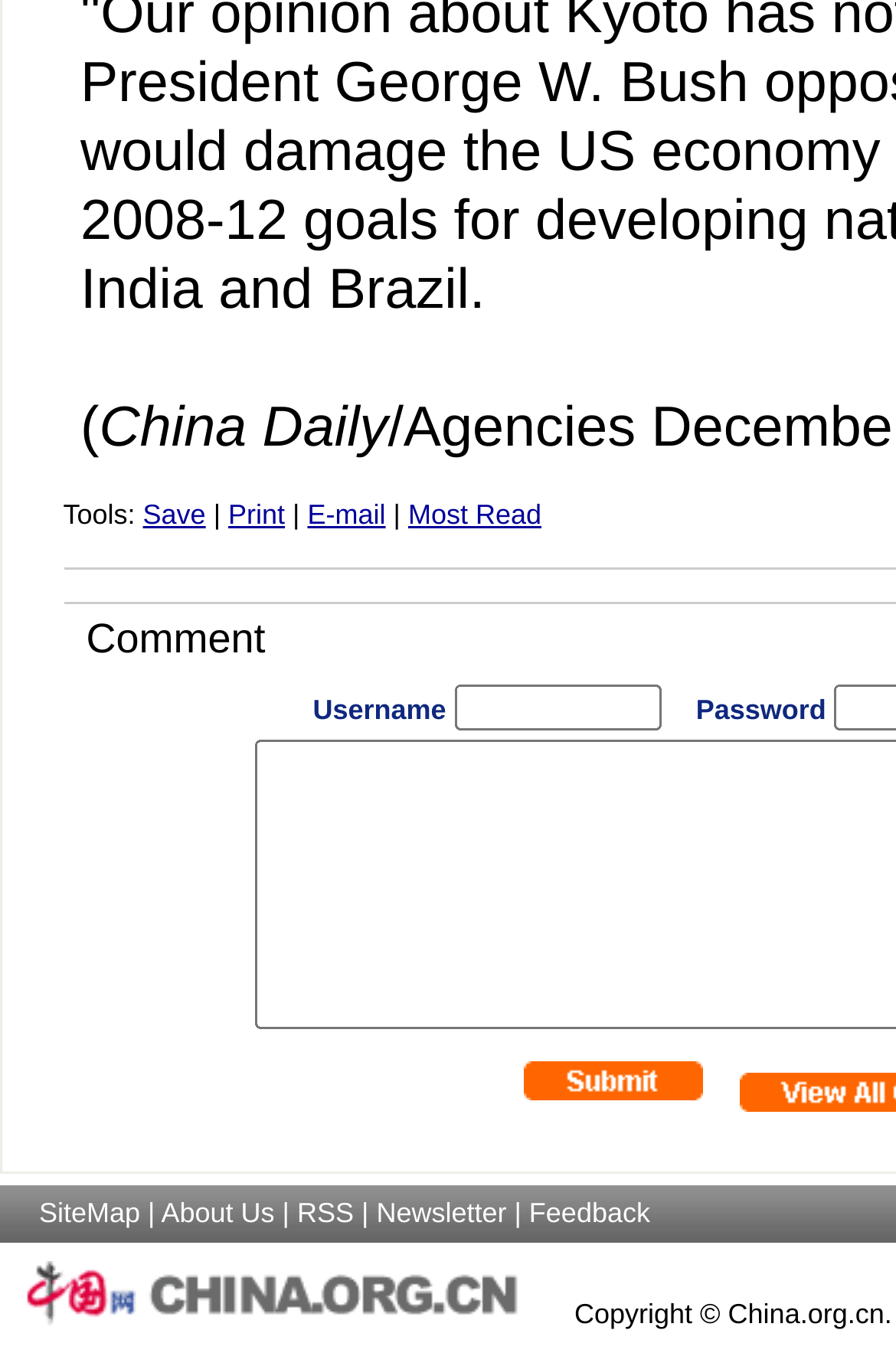Please identify the bounding box coordinates of the element's region that should be clicked to execute the following instruction: "Click on Most Read". The bounding box coordinates must be four float numbers between 0 and 1, i.e., [left, top, right, bottom].

[0.455, 0.369, 0.604, 0.392]